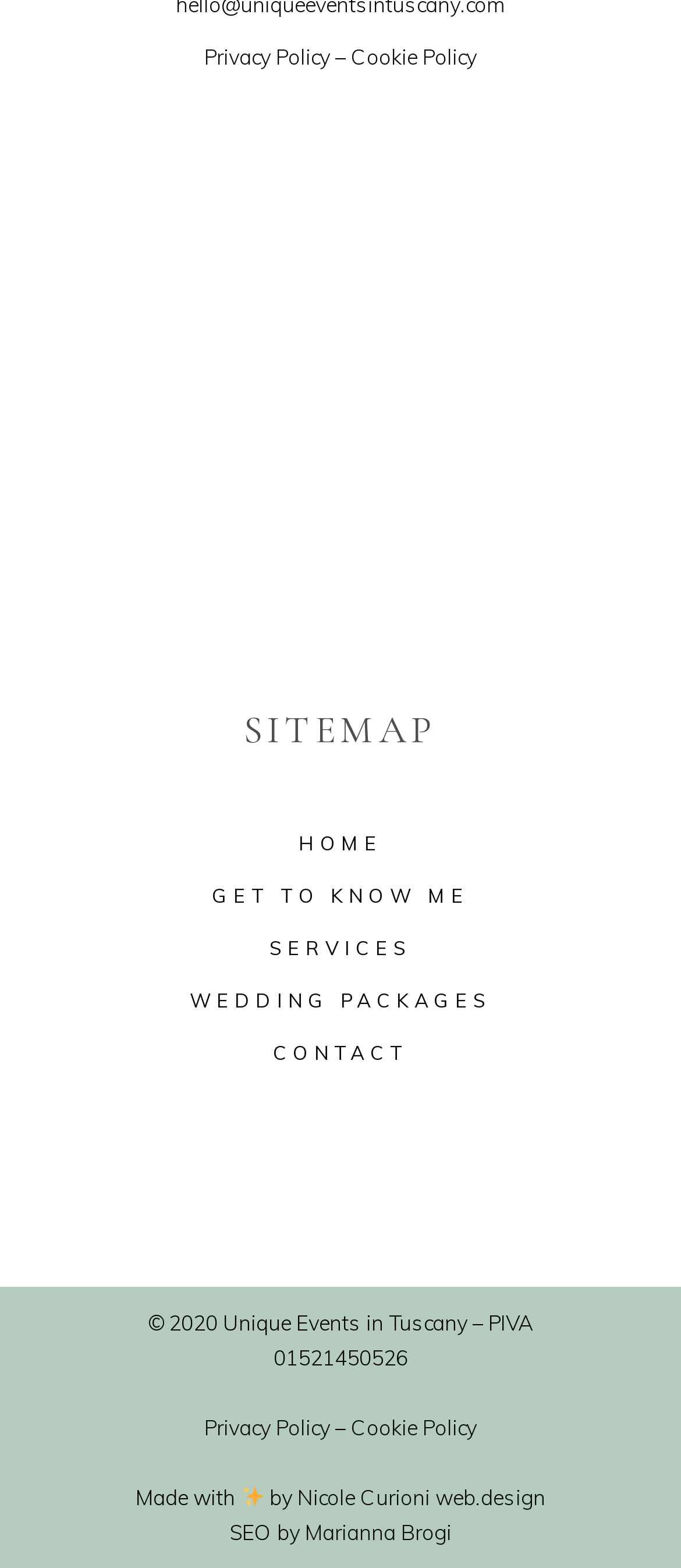Observe the image and answer the following question in detail: What is the type of event service provided?

The type of event service provided can be inferred from the link 'WEDDING PACKAGES' in the navigation menu, which suggests that the company provides wedding event services.